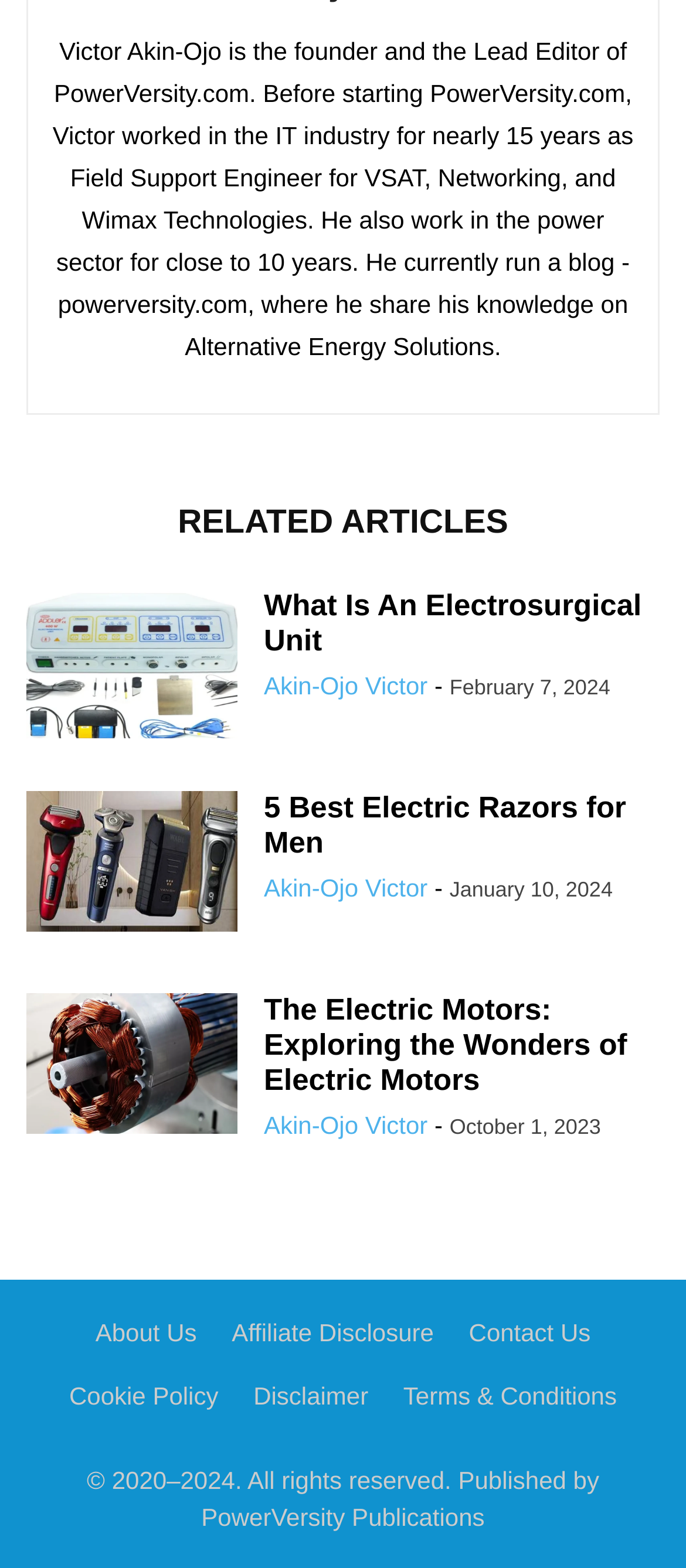Pinpoint the bounding box coordinates of the clickable element needed to complete the instruction: "Go to the About Us page". The coordinates should be provided as four float numbers between 0 and 1: [left, top, right, bottom].

[0.139, 0.841, 0.287, 0.859]